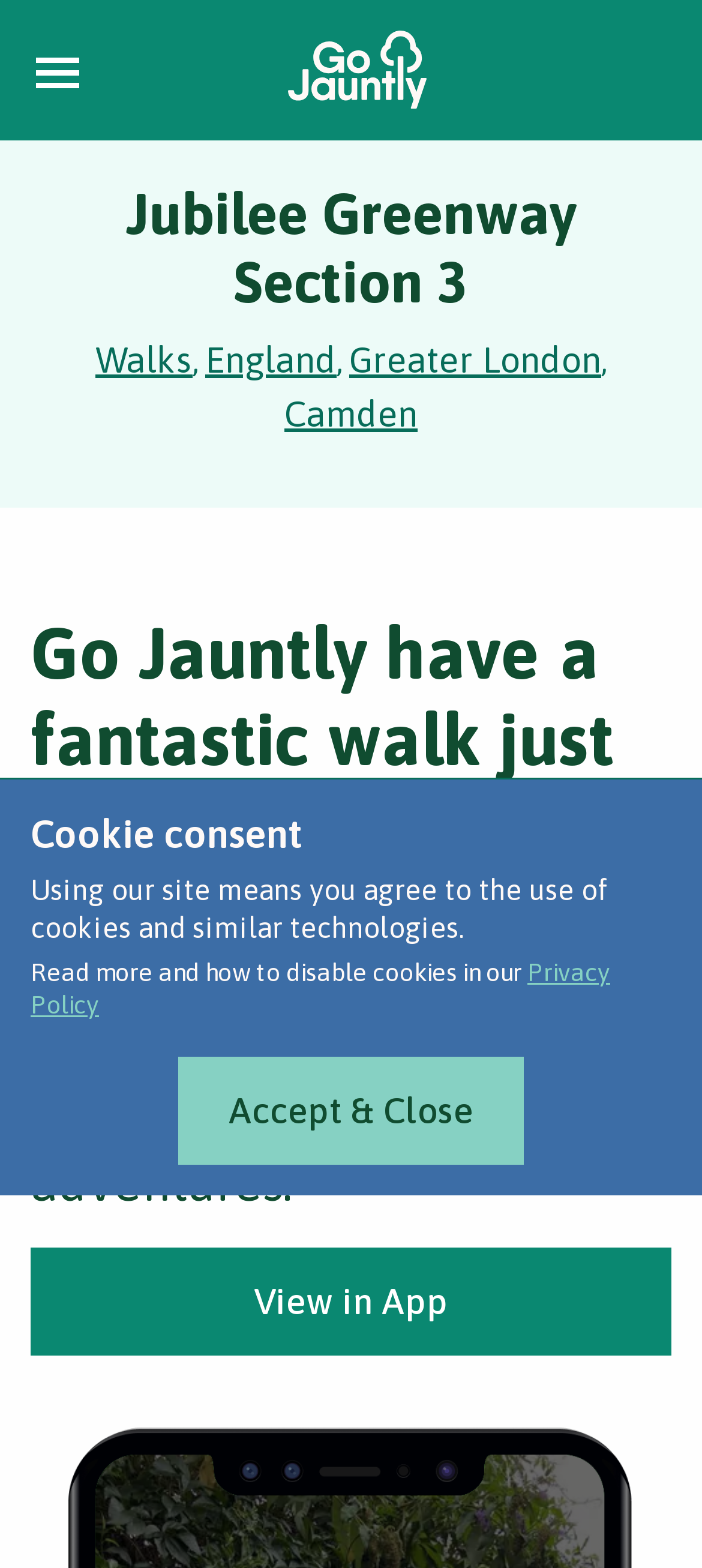Bounding box coordinates are specified in the format (top-left x, top-left y, bottom-right x, bottom-right y). All values are floating point numbers bounded between 0 and 1. Please provide the bounding box coordinate of the region this sentence describes: alt="Go Jauntly Logo"

[0.409, 0.02, 0.606, 0.07]